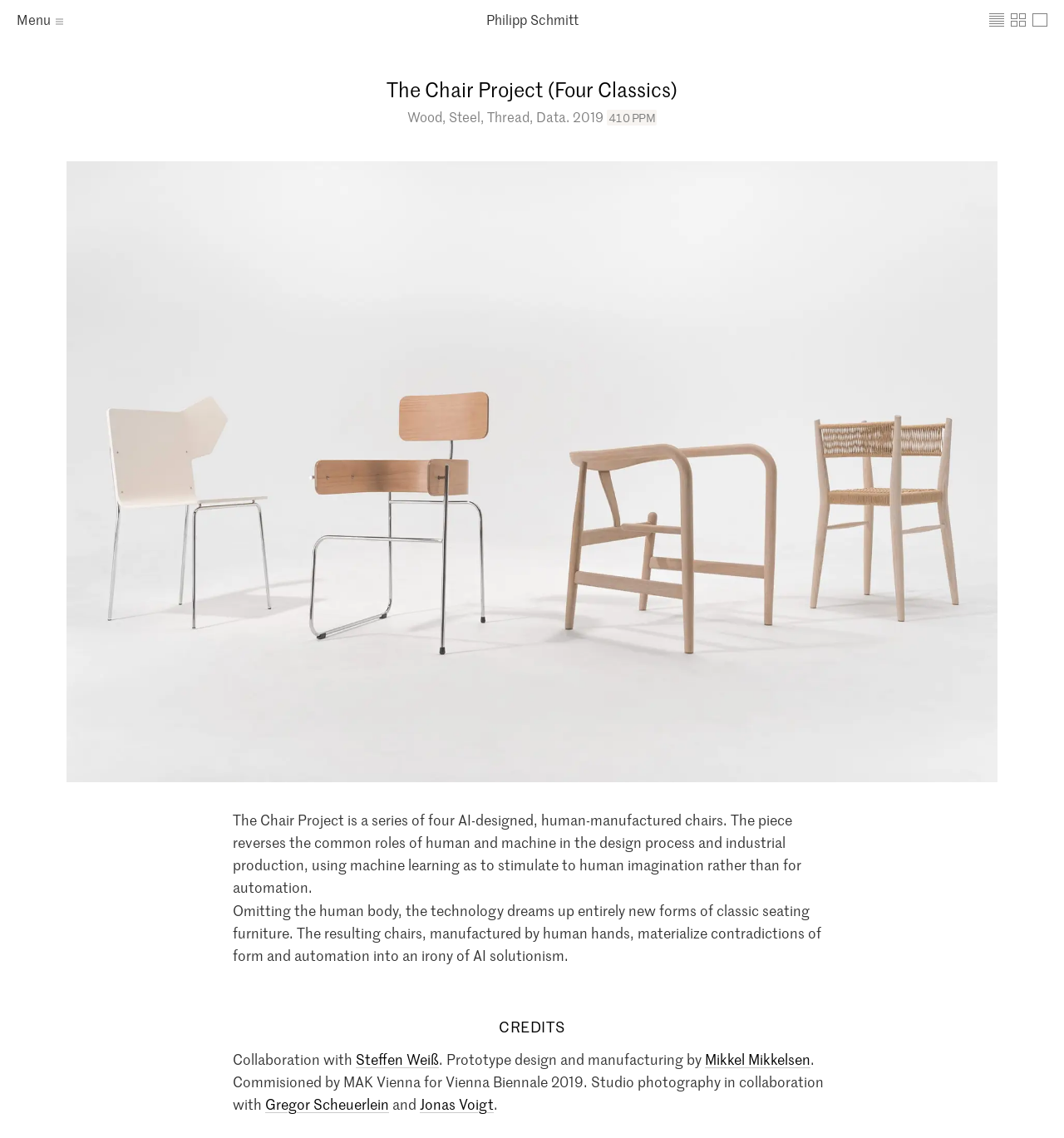Who is the collaborator in the chair project?
Please answer the question as detailed as possible based on the image.

The collaborator in the chair project is Steffen Weiß, which is mentioned in the link 'Steffen Weiß' under the 'CREDITS' section.